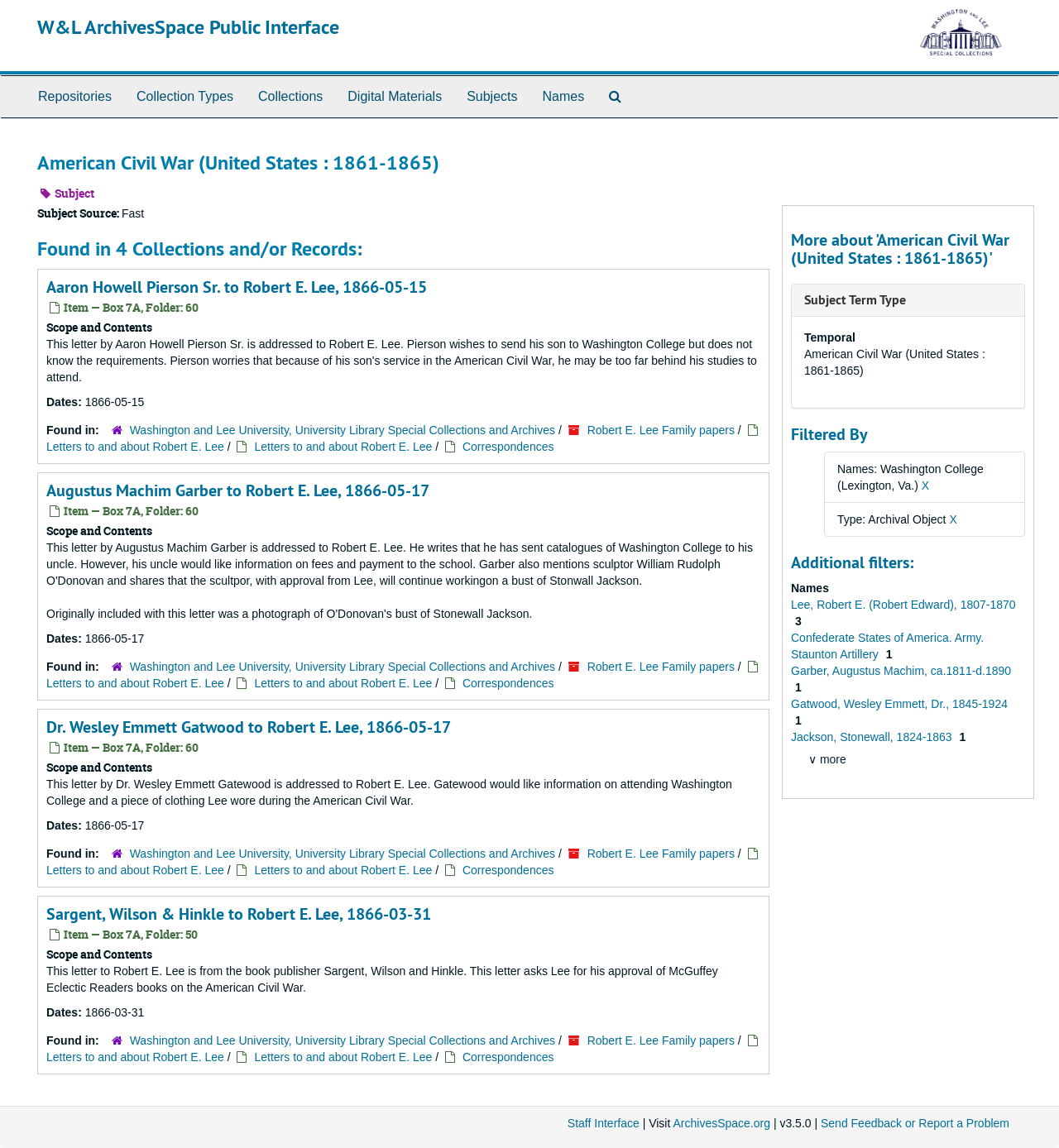Please give the bounding box coordinates of the area that should be clicked to fulfill the following instruction: "Click on 'Repositories'". The coordinates should be in the format of four float numbers from 0 to 1, i.e., [left, top, right, bottom].

[0.024, 0.066, 0.117, 0.102]